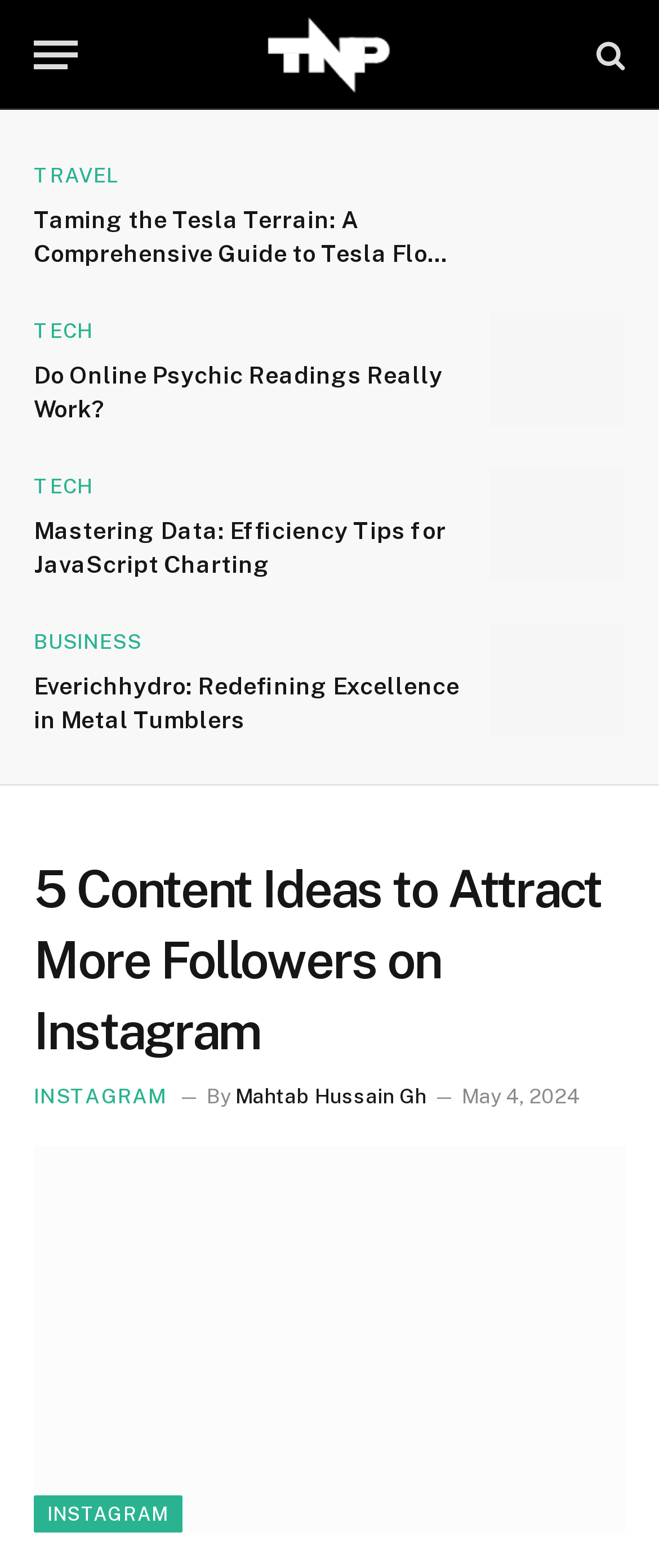Please find the bounding box coordinates of the element that must be clicked to perform the given instruction: "Browse the TECH section". The coordinates should be four float numbers from 0 to 1, i.e., [left, top, right, bottom].

[0.051, 0.202, 0.142, 0.221]